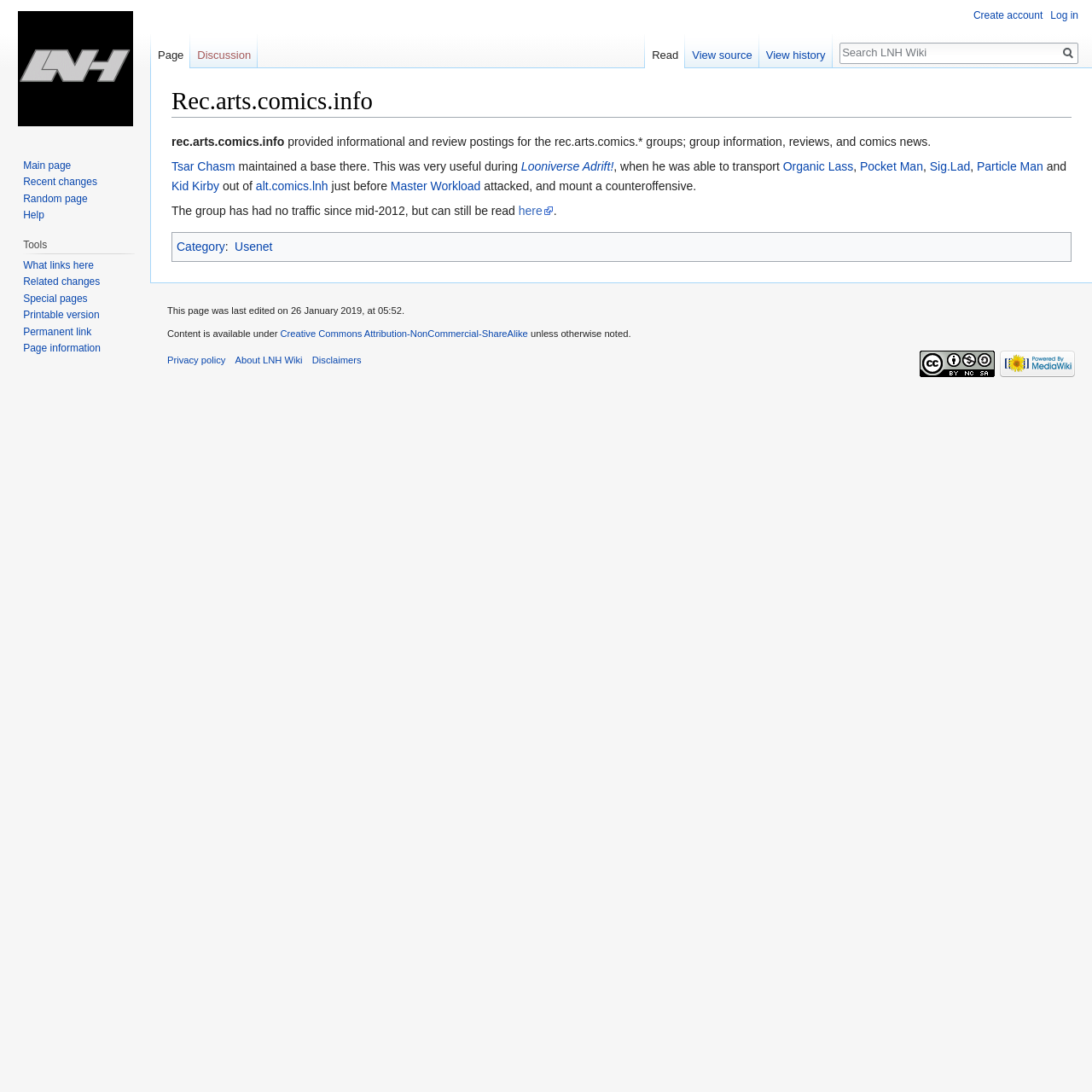Based on the image, please respond to the question with as much detail as possible:
What is the purpose of the rec.arts.comics.* groups?

According to the text on the webpage, the rec.arts.comics.* groups provided informational and review postings, as well as group information, reviews, and comics news.